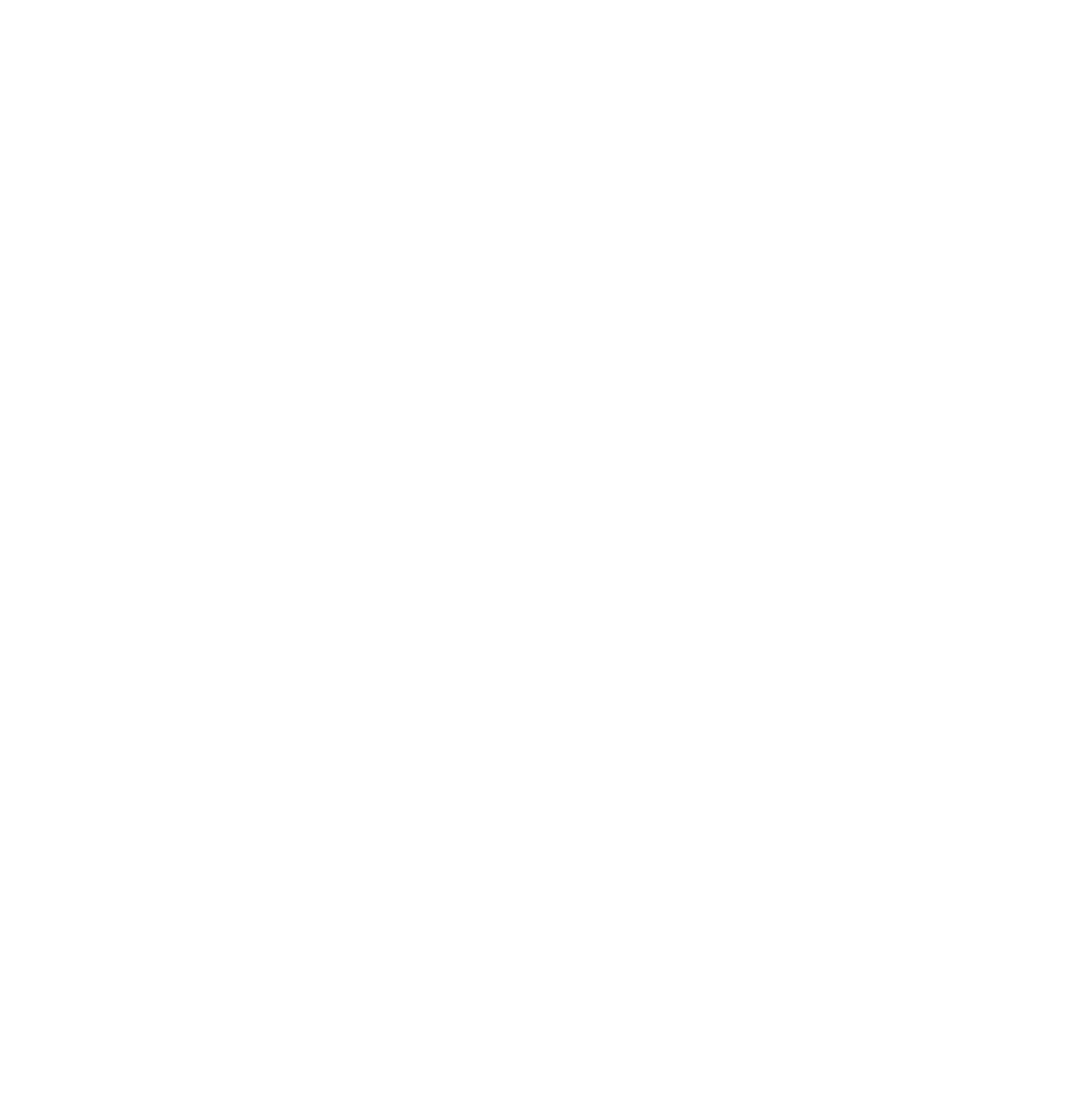What is the purpose of the 'Little journalists of TICA'?
Please provide a single word or phrase in response based on the screenshot.

to collect and tell warm stories of TICAers